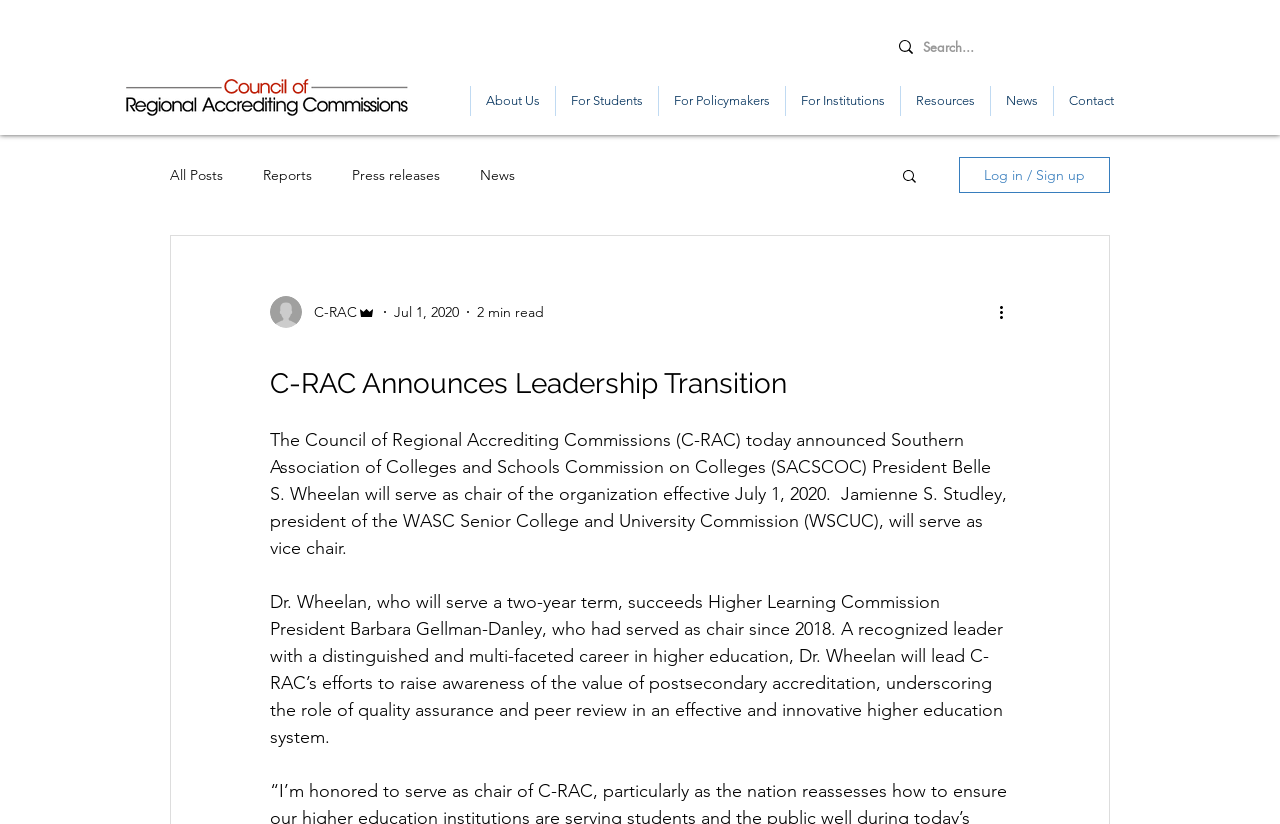Determine the bounding box coordinates of the element that should be clicked to execute the following command: "Read all posts".

[0.133, 0.201, 0.174, 0.223]